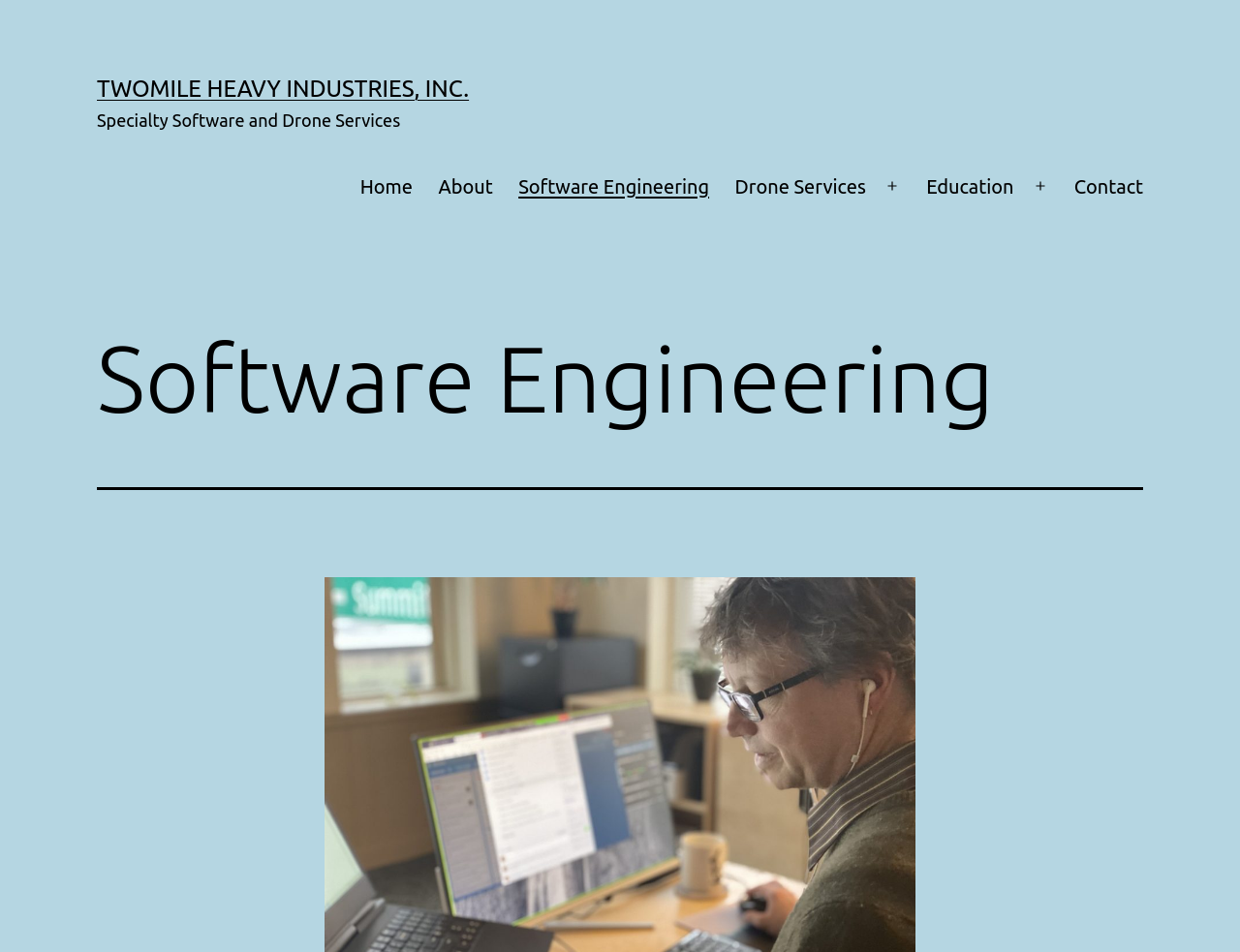Is the menu expanded?
Using the information from the image, give a concise answer in one word or a short phrase.

No